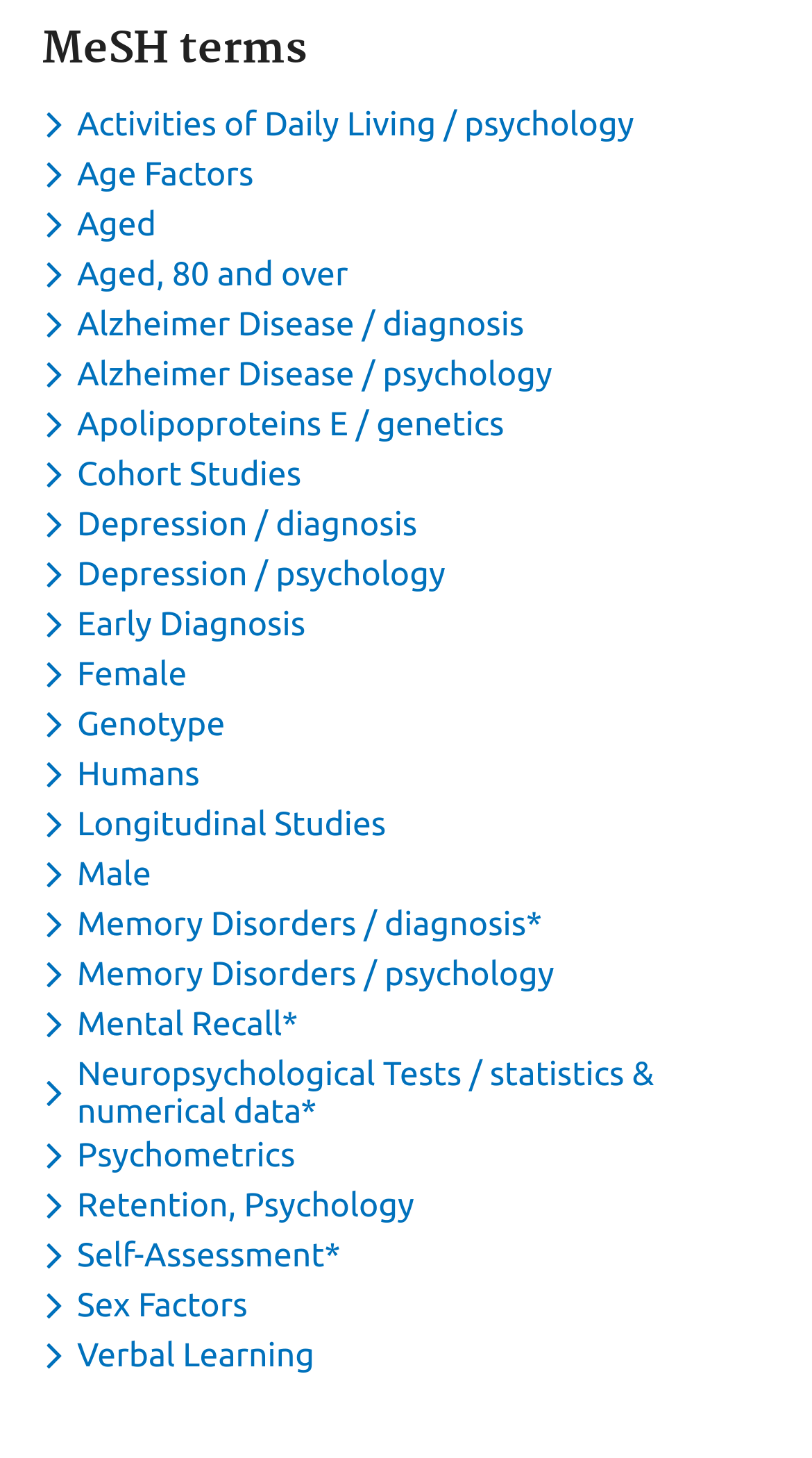What is the main topic of the webpage?
Refer to the image and answer the question using a single word or phrase.

MeSH terms